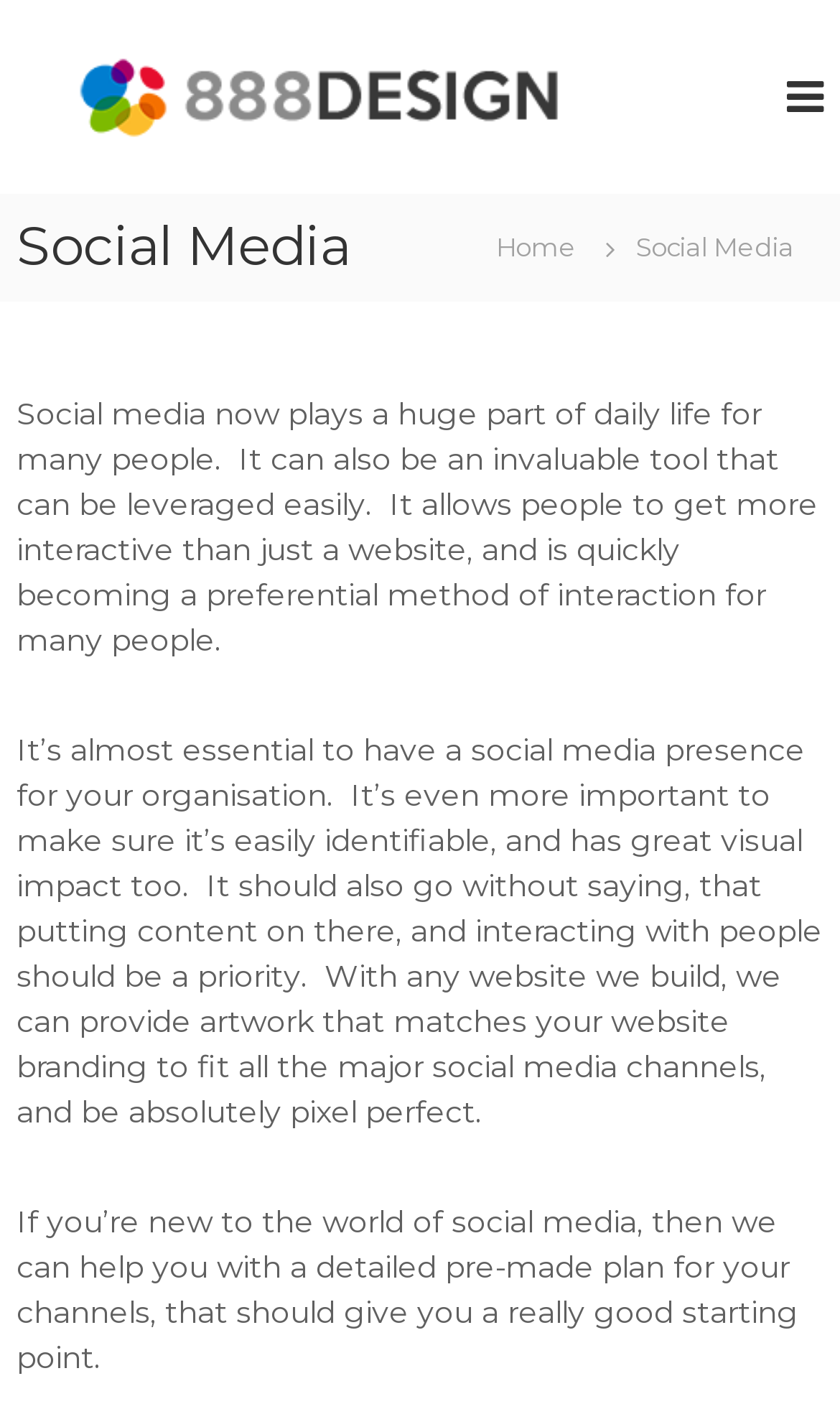Craft a detailed narrative of the webpage's structure and content.

The webpage is about social media and its importance for organizations. At the top left of the page, there is a figure containing a link to "888 Design – Website & Hosting Solutions" with an accompanying image. Below this, a prominent heading "Social Media" is displayed.

On the right side of the page, a link to "Home" is situated. Below the heading "Social Media", a large block of text is presented, which discusses the significance of social media in daily life and its benefits for organizations. The text explains that having a social media presence is essential and that it should be easily identifiable, visually appealing, and regularly updated with content.

Further down the page, another block of text continues to elaborate on the importance of social media, highlighting the need for consistent branding across all major social media channels. The text also mentions that the website can provide artwork that matches the organization's branding.

At the bottom of the page, a final block of text is displayed, which offers assistance to those new to social media, providing a pre-made plan for their channels to get them started.